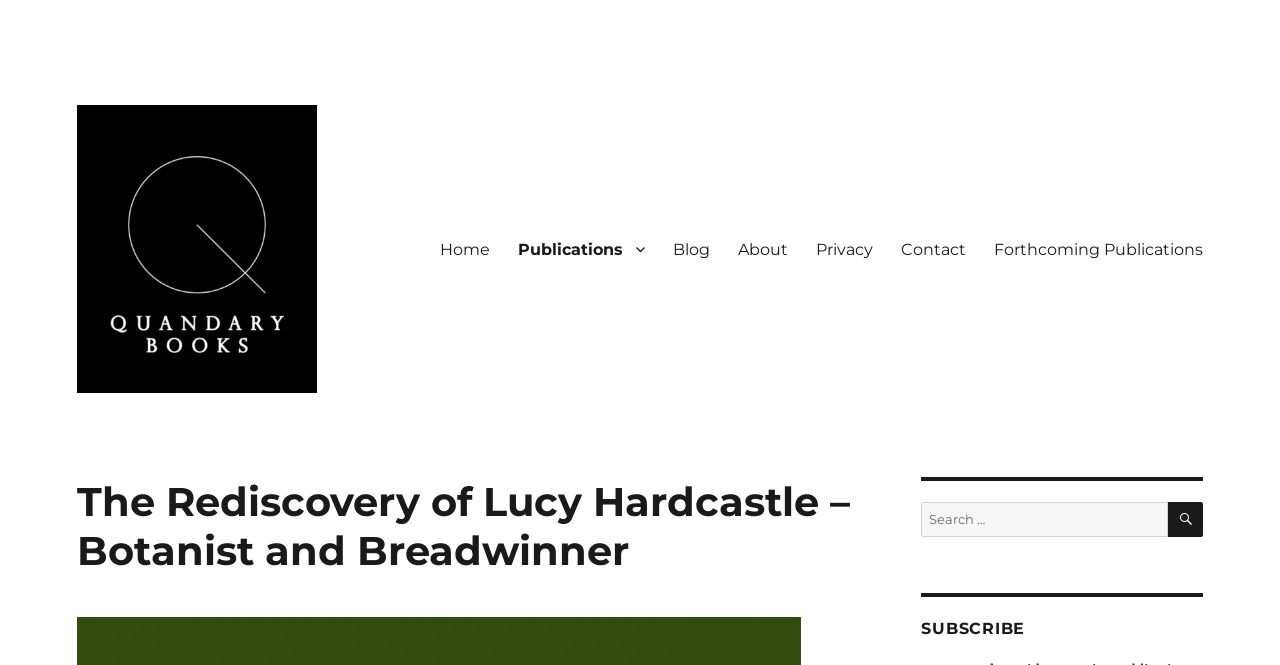Please predict the bounding box coordinates (top-left x, top-left y, bottom-right x, bottom-right y) for the UI element in the screenshot that fits the description: Forthcoming Publications

[0.765, 0.343, 0.951, 0.406]